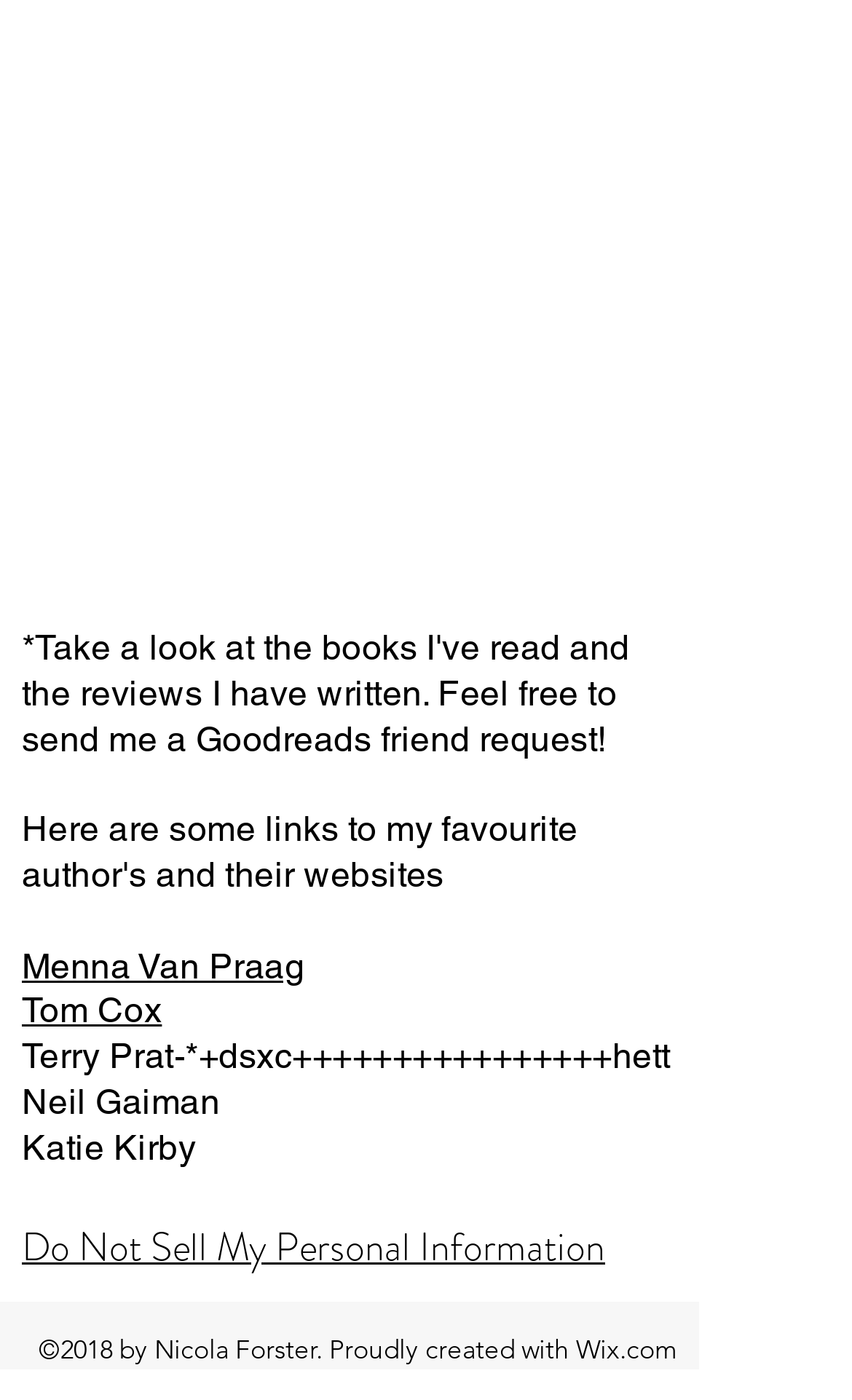With reference to the screenshot, provide a detailed response to the question below:
What is the platform used to create this webpage?

I found the static text element at the bottom of the webpage that says '©2018 by Nicola Forster. Proudly created with Wix.com', which indicates that Wix.com is the platform used to create this webpage.